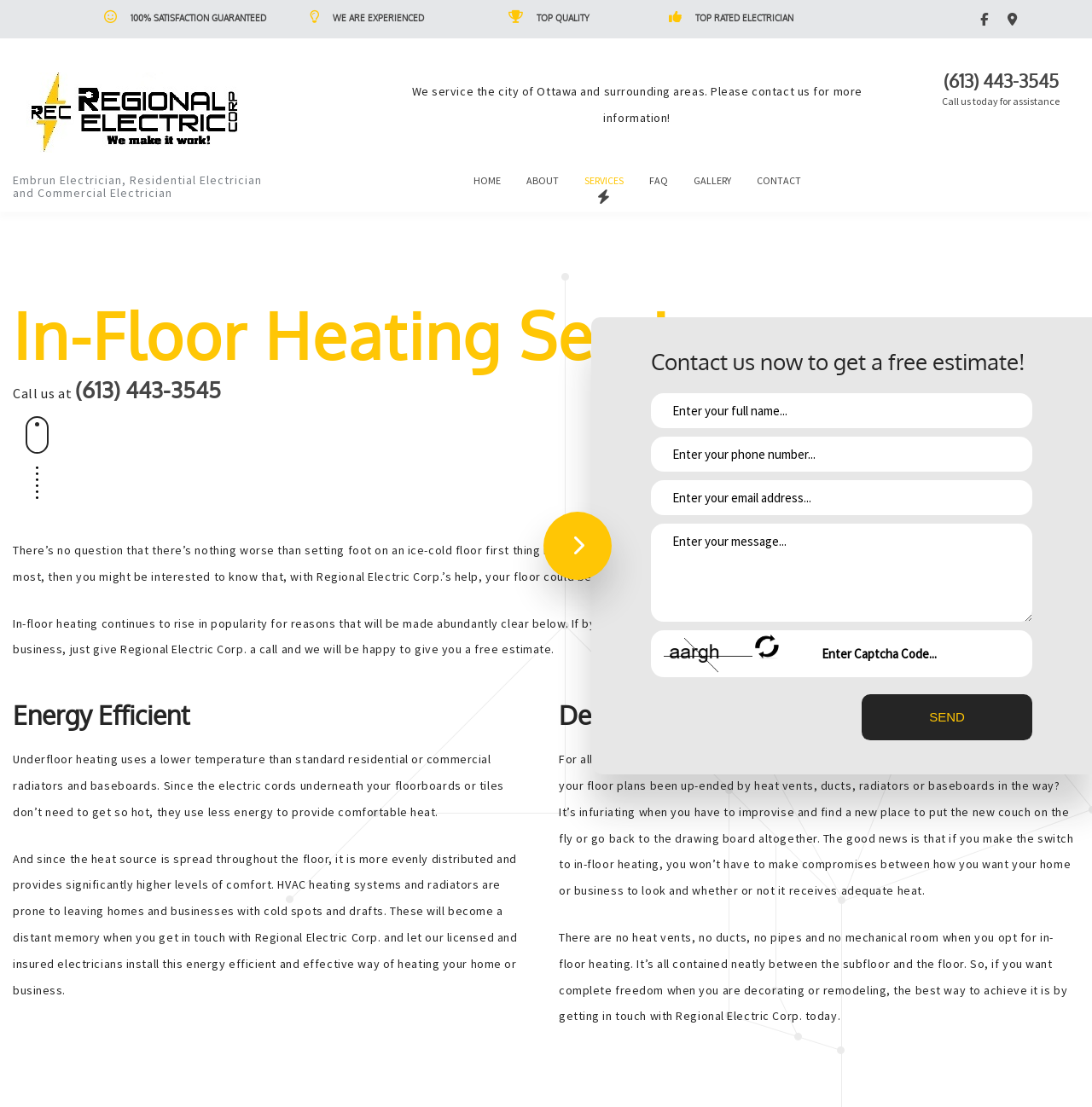What is the purpose of the 'Contact us now to get a free estimate!' section?
Based on the visual details in the image, please answer the question thoroughly.

I found the purpose of the 'Contact us now to get a free estimate!' section by reading the heading and the corresponding text which explains that users can fill out the form to get a free estimate from the company.